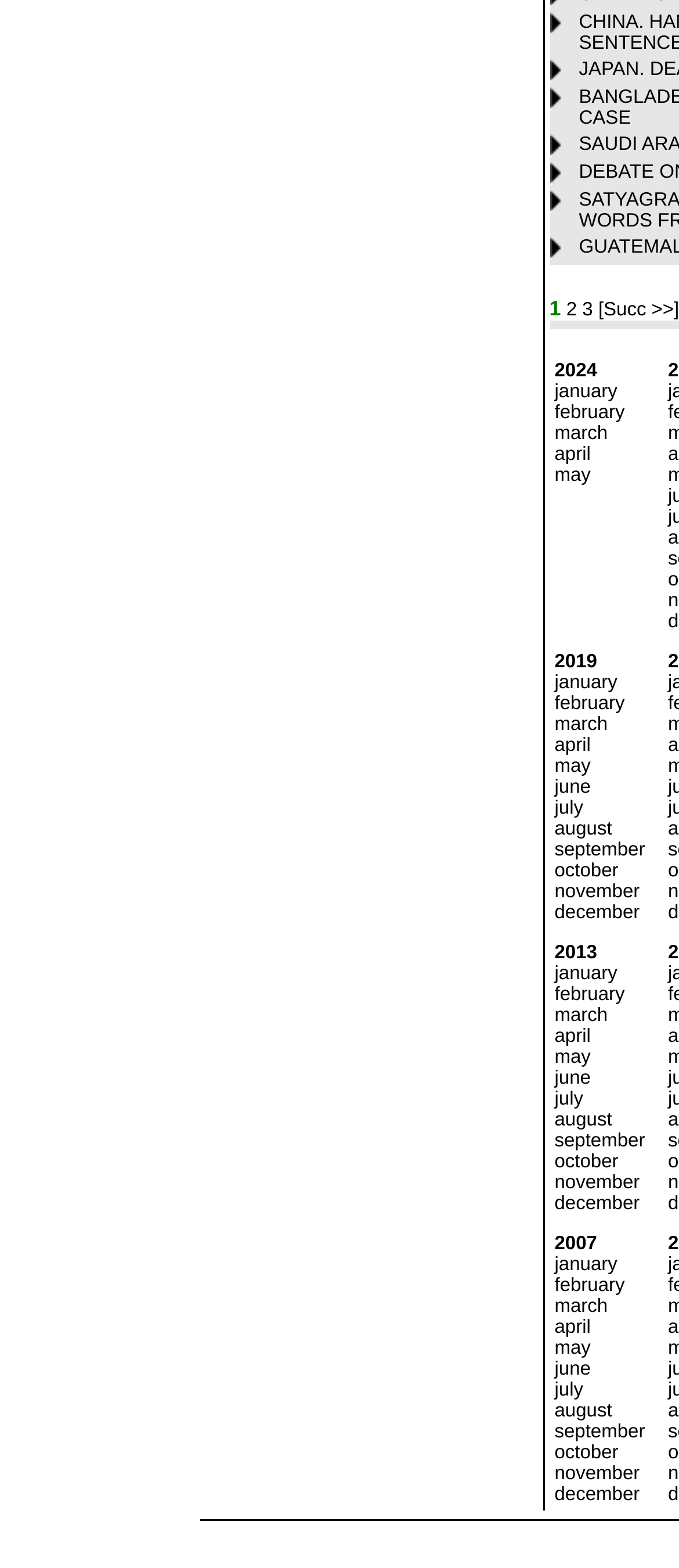Determine the bounding box coordinates of the clickable region to follow the instruction: "Click on March".

[0.817, 0.27, 0.895, 0.283]